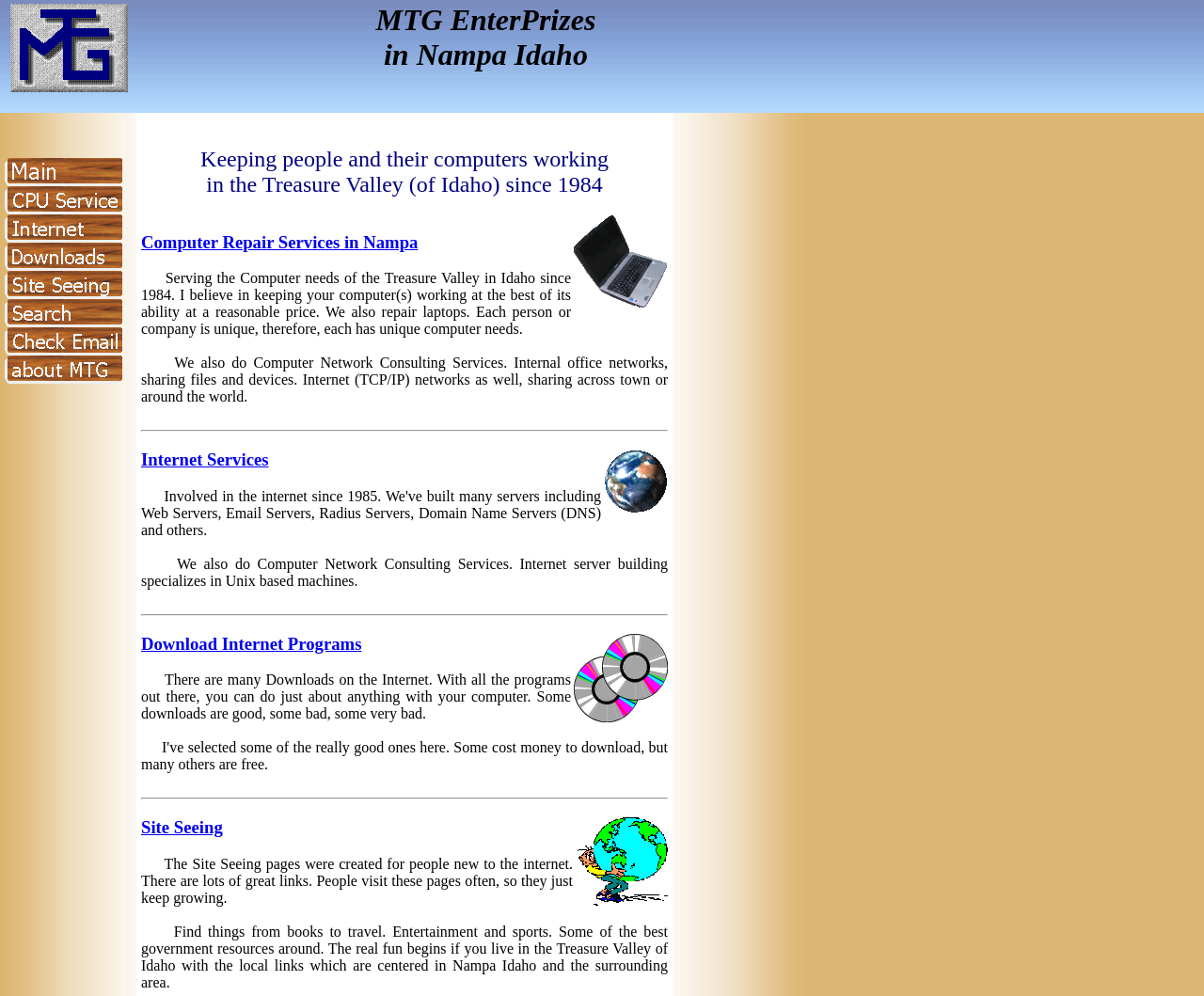Could you highlight the region that needs to be clicked to execute the instruction: "Explore Internet Services"?

[0.117, 0.452, 0.555, 0.472]